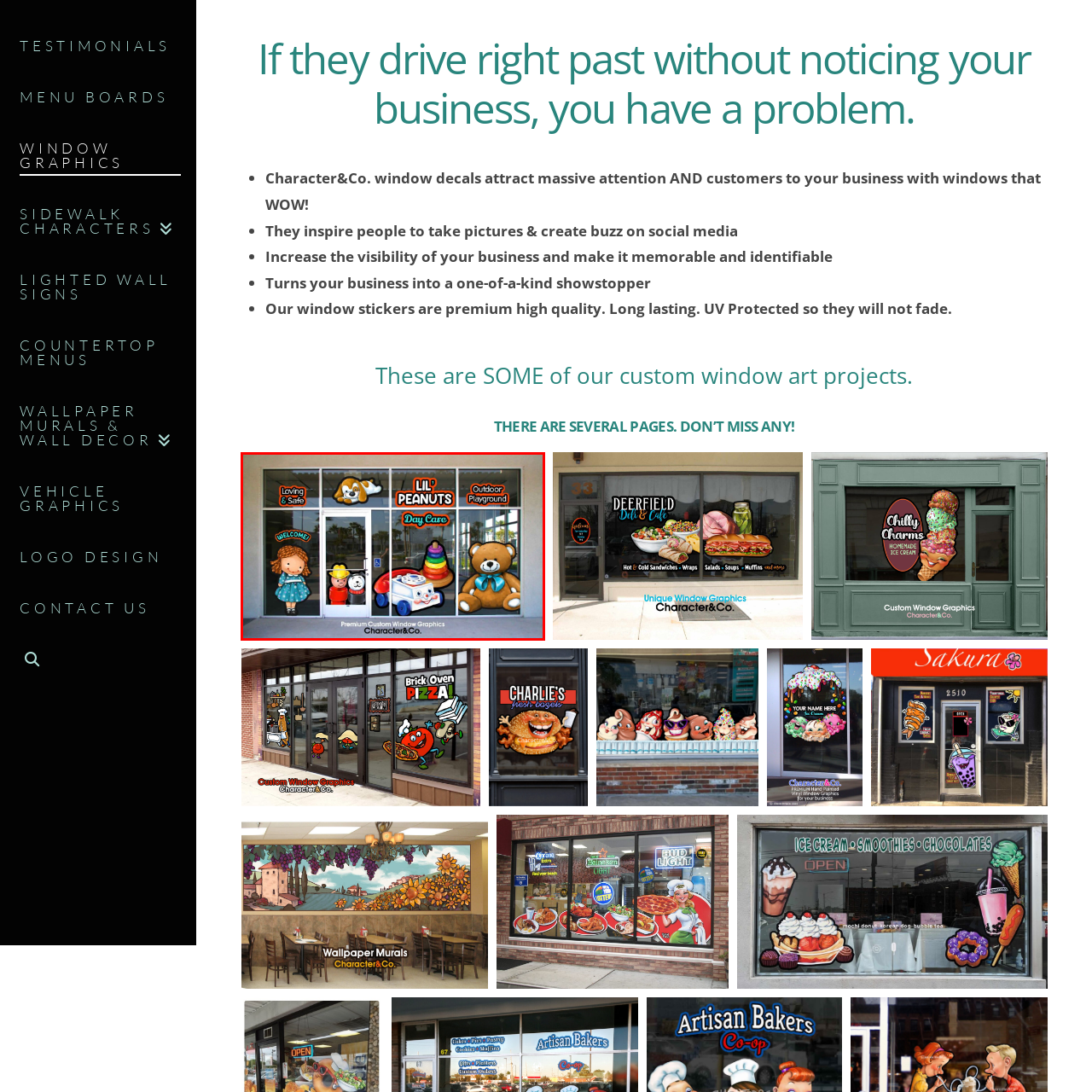Look at the image highlighted by the red boundary and answer the question with a succinct word or phrase:
What type of graphics are used on the storefront?

Custom window graphics